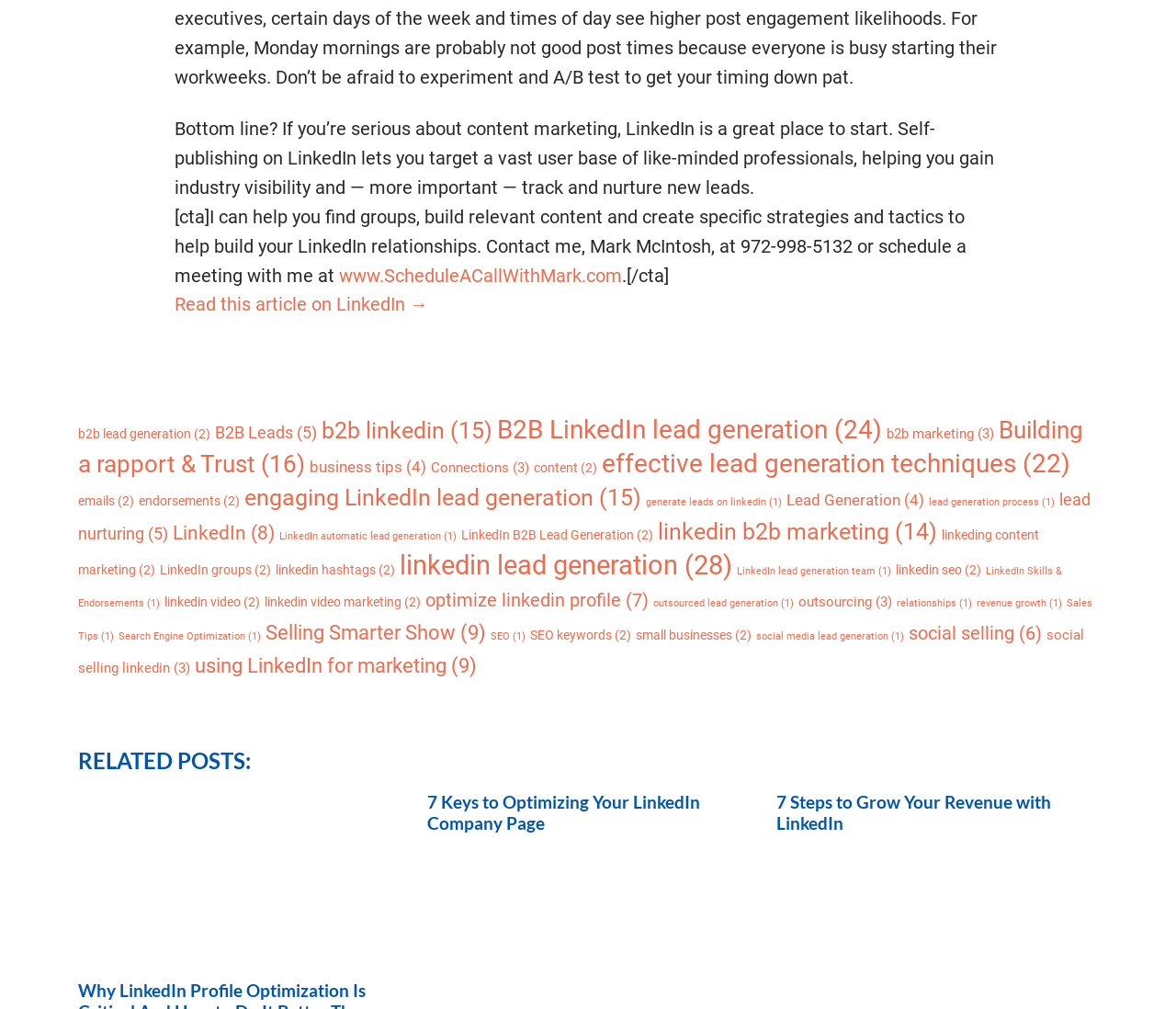Given the element description: "linkedin b2b marketing (14)", predict the bounding box coordinates of this UI element. The coordinates must be four float numbers between 0 and 1, given as [left, top, right, bottom].

[0.559, 0.514, 0.797, 0.54]